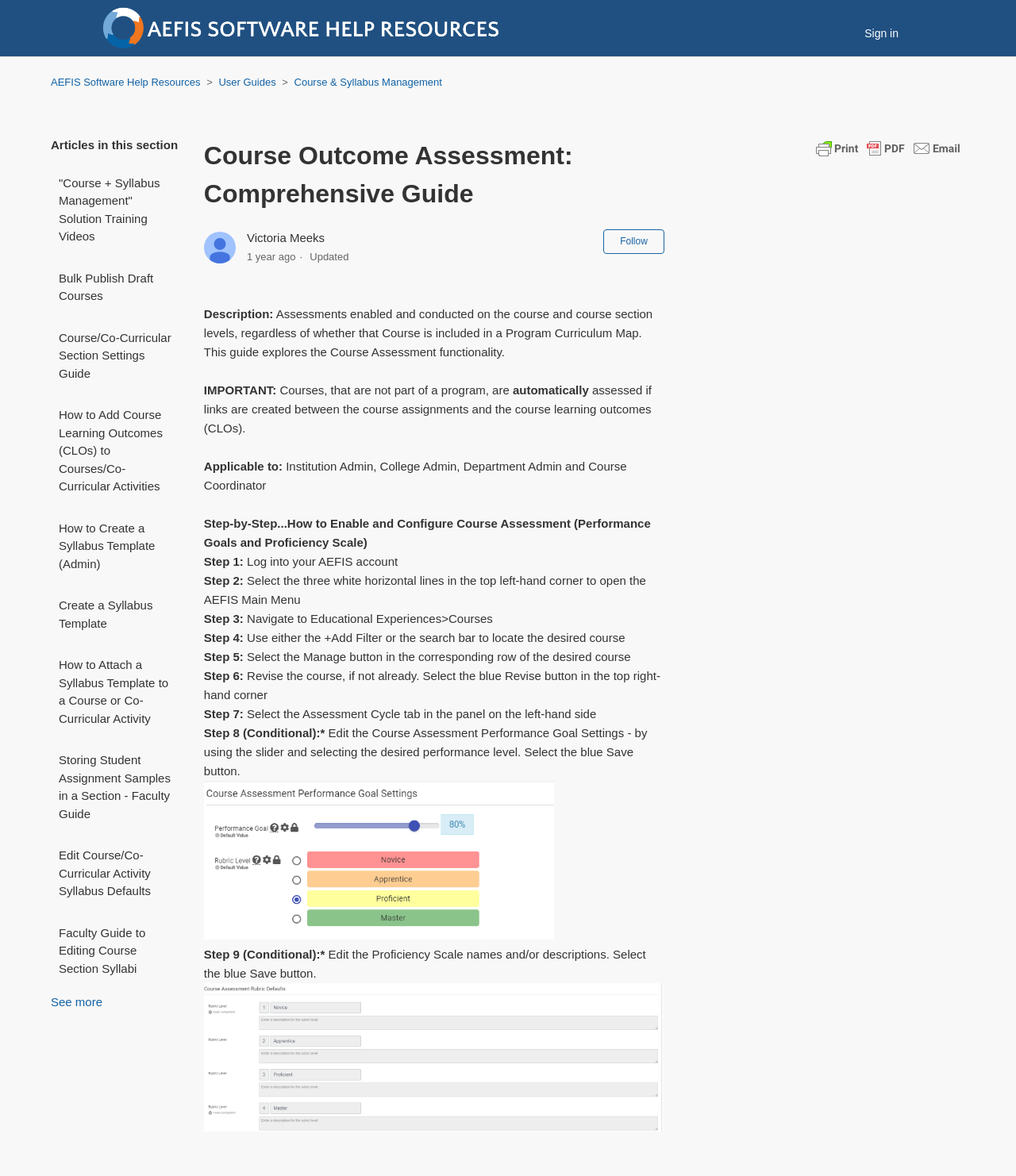Locate the bounding box coordinates of the clickable region necessary to complete the following instruction: "Follow the Course Outcome Assessment guide". Provide the coordinates in the format of four float numbers between 0 and 1, i.e., [left, top, right, bottom].

[0.594, 0.195, 0.654, 0.216]